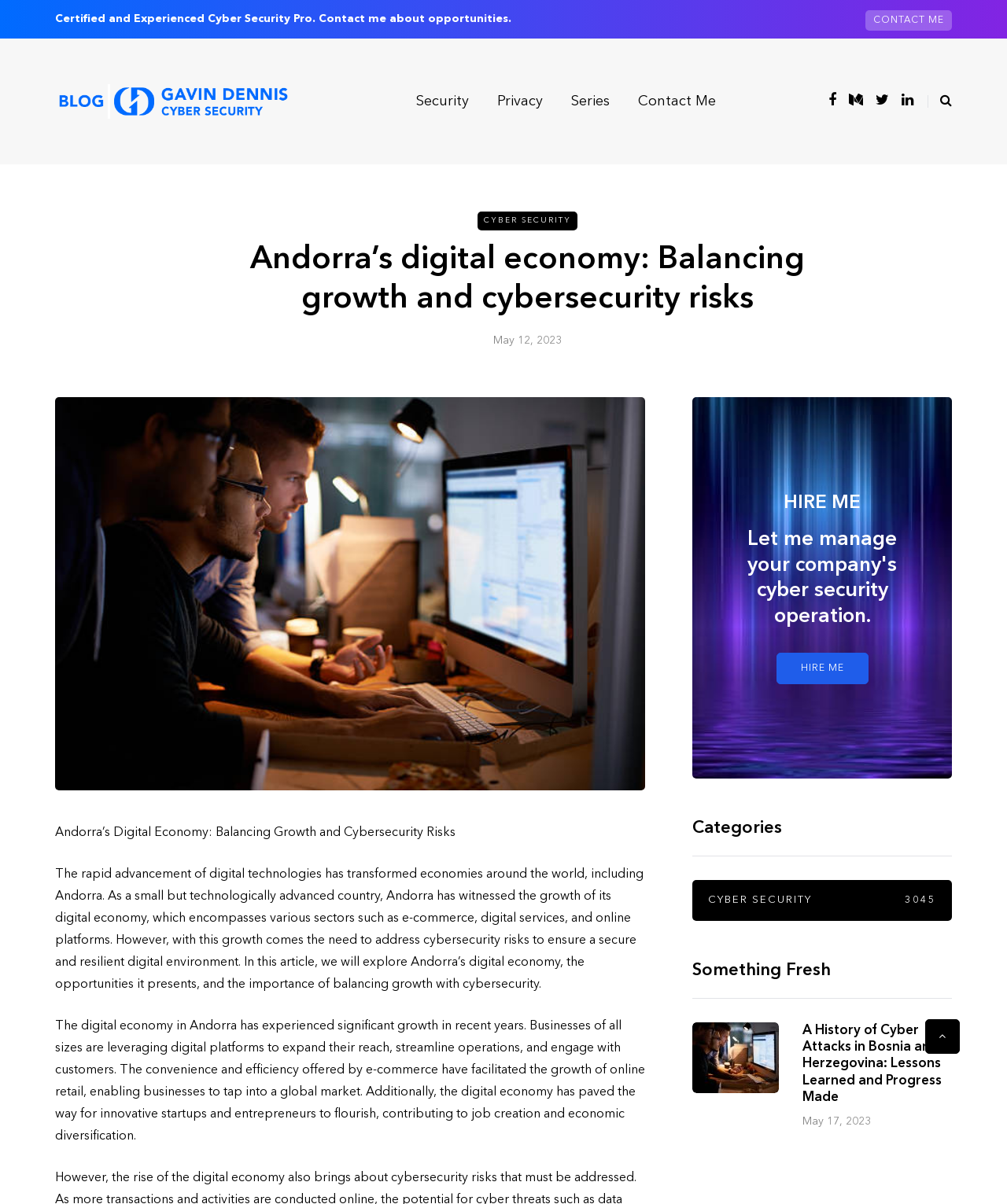Please extract the primary headline from the webpage.

Andorra’s digital economy: Balancing growth and cybersecurity risks